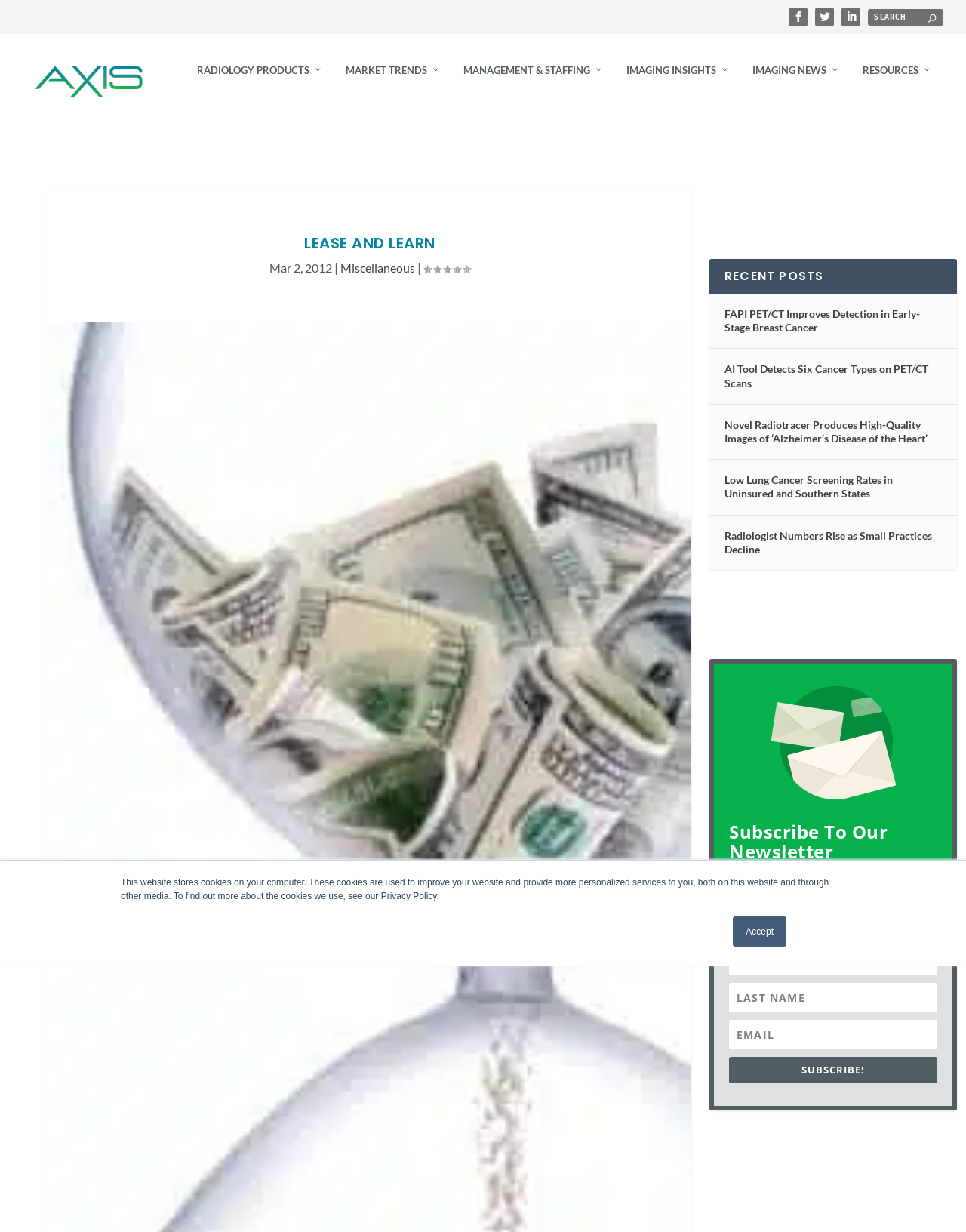Please find and provide the title of the webpage.

LEASE AND LEARN